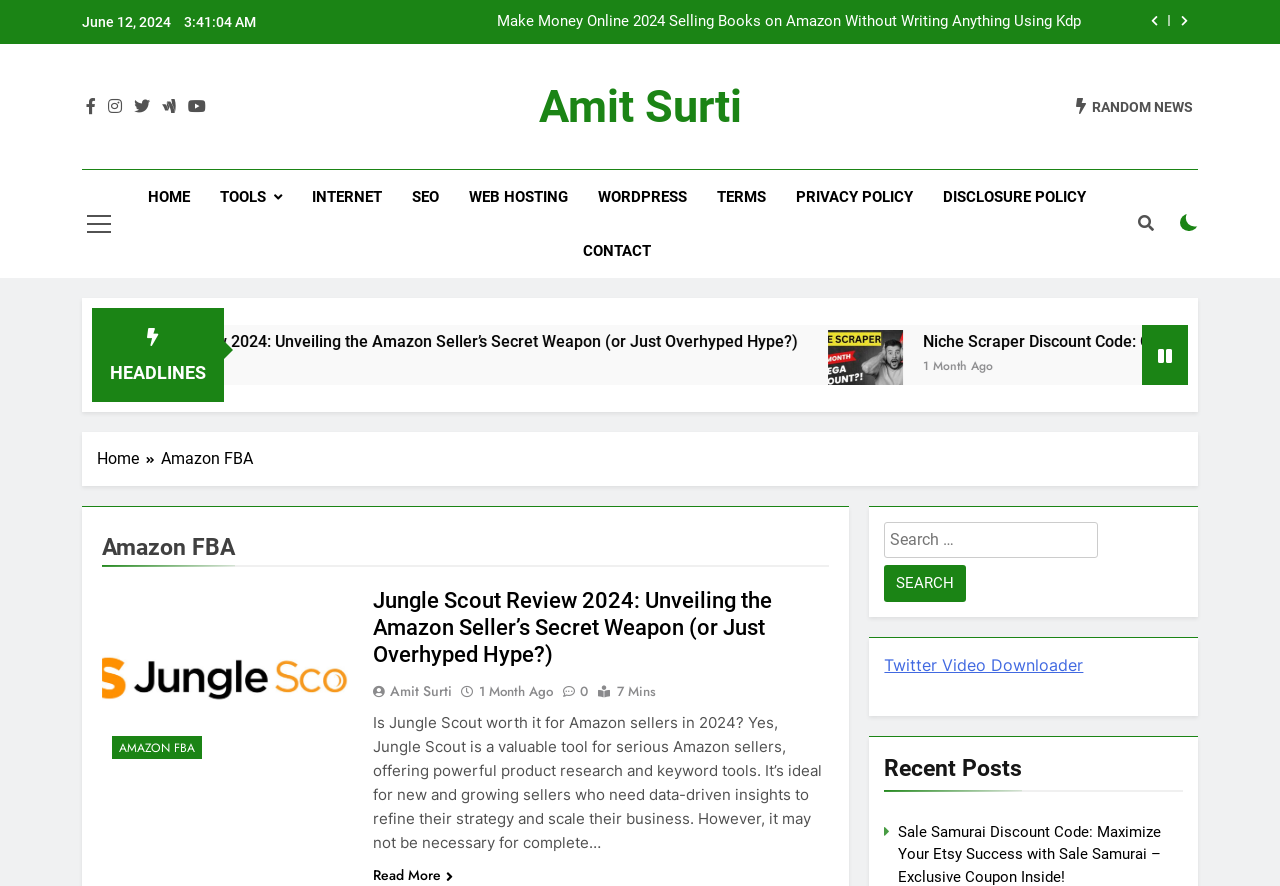Determine the bounding box for the described UI element: "Bruder Tattoo Symbol".

None